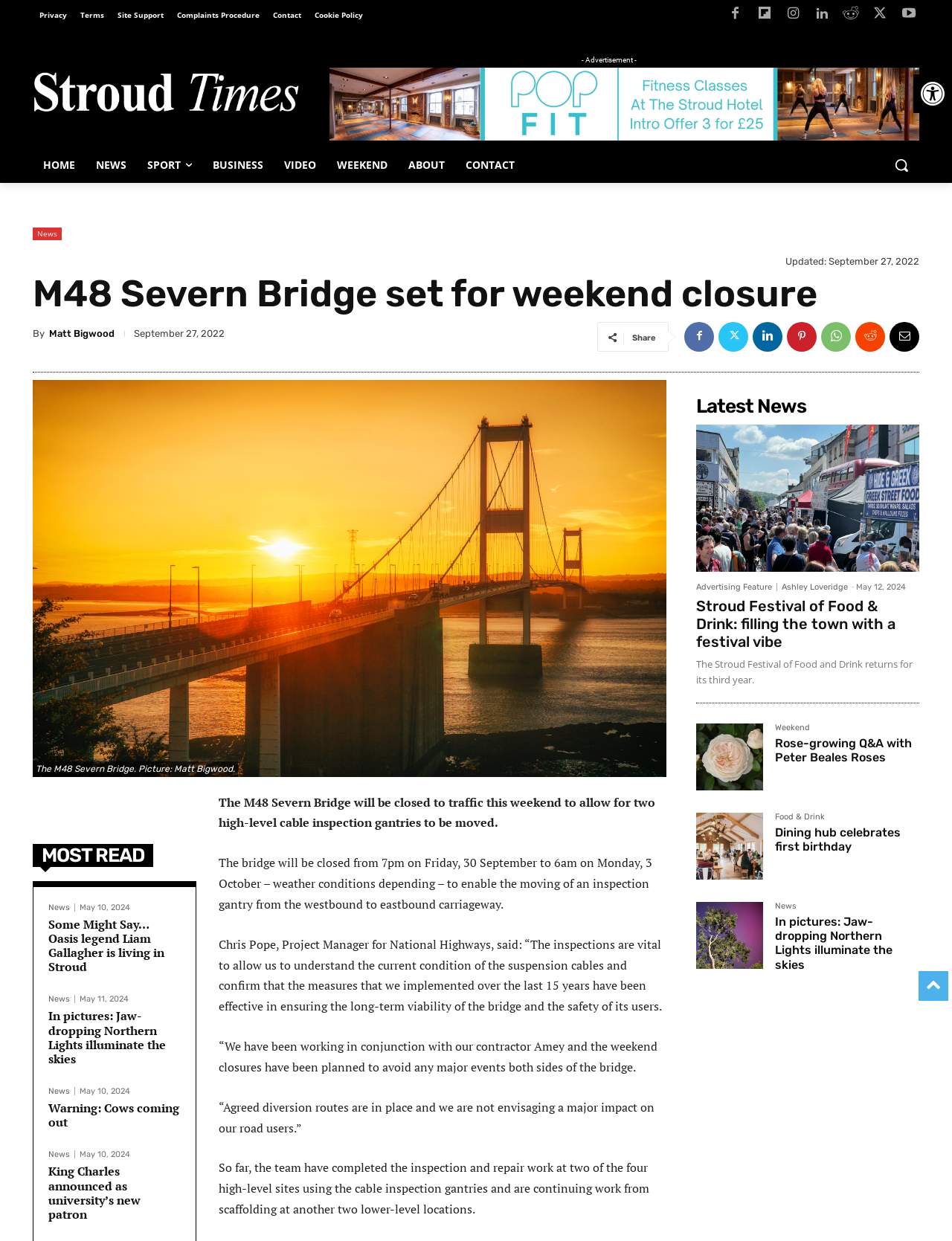Find the bounding box coordinates of the clickable area required to complete the following action: "View the 'Stroud Times logo'".

[0.034, 0.042, 0.314, 0.113]